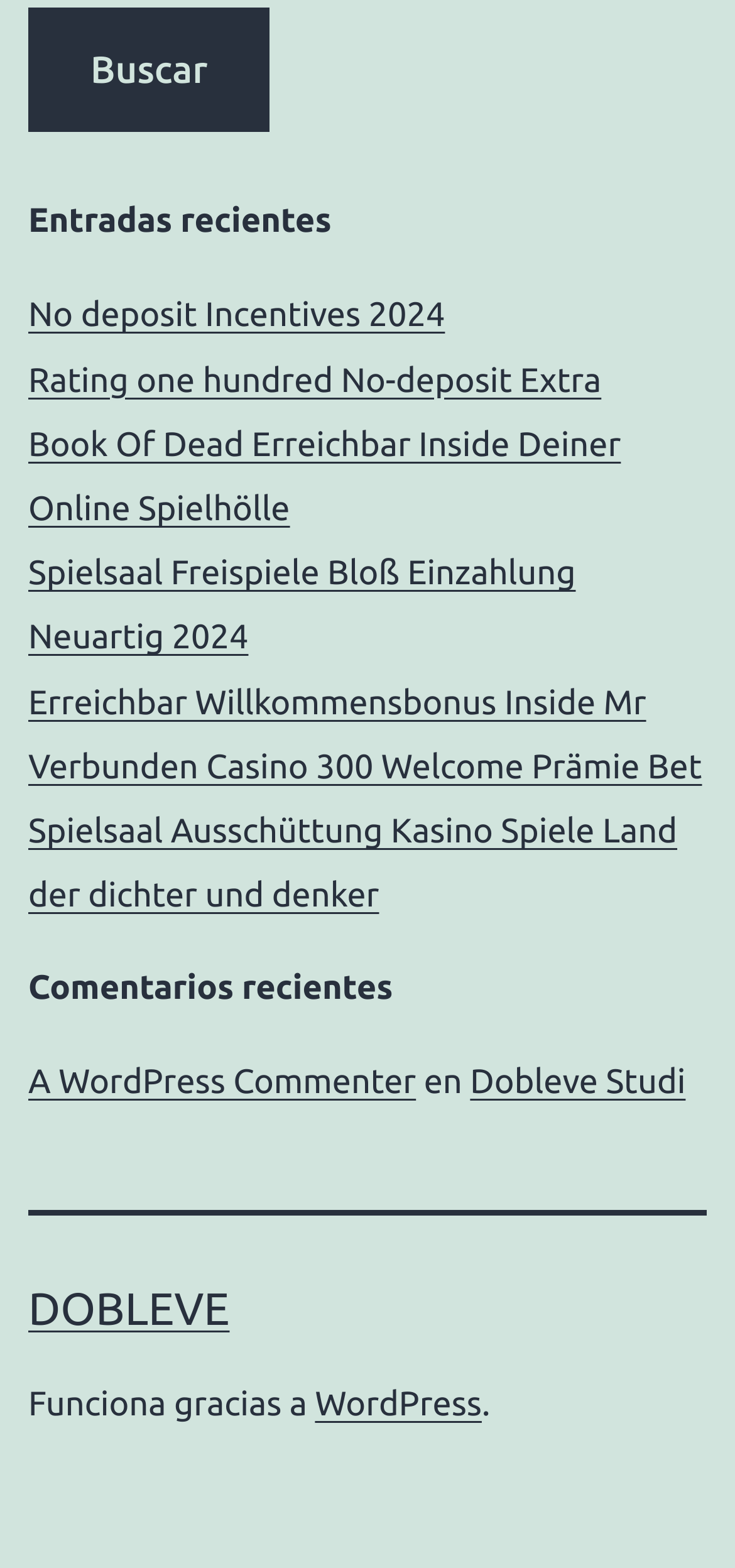Determine the bounding box coordinates for the clickable element to execute this instruction: "Check recent comments". Provide the coordinates as four float numbers between 0 and 1, i.e., [left, top, right, bottom].

[0.038, 0.67, 0.962, 0.711]